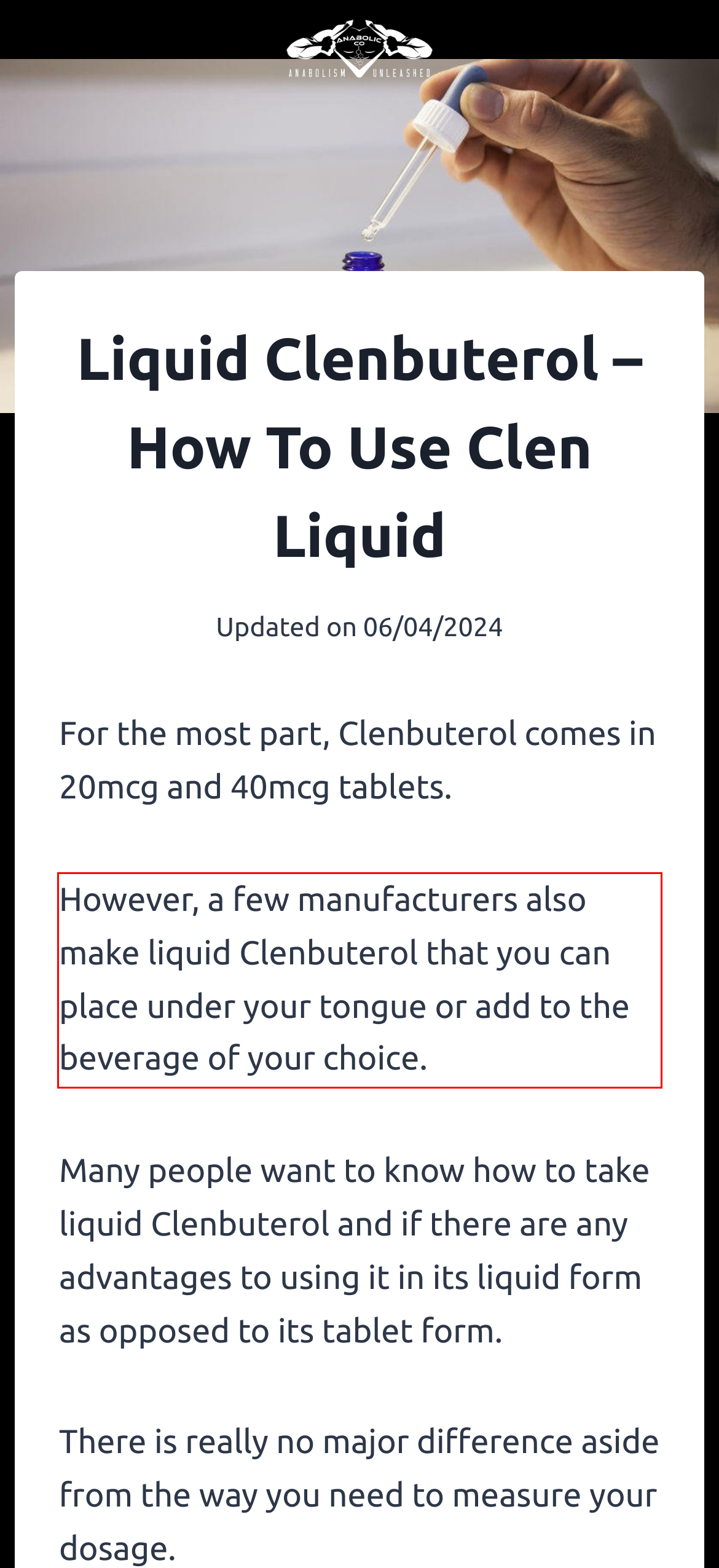Using the provided webpage screenshot, recognize the text content in the area marked by the red bounding box.

However, a few manufacturers also make liquid Clenbuterol that you can place under your tongue or add to the beverage of your choice.